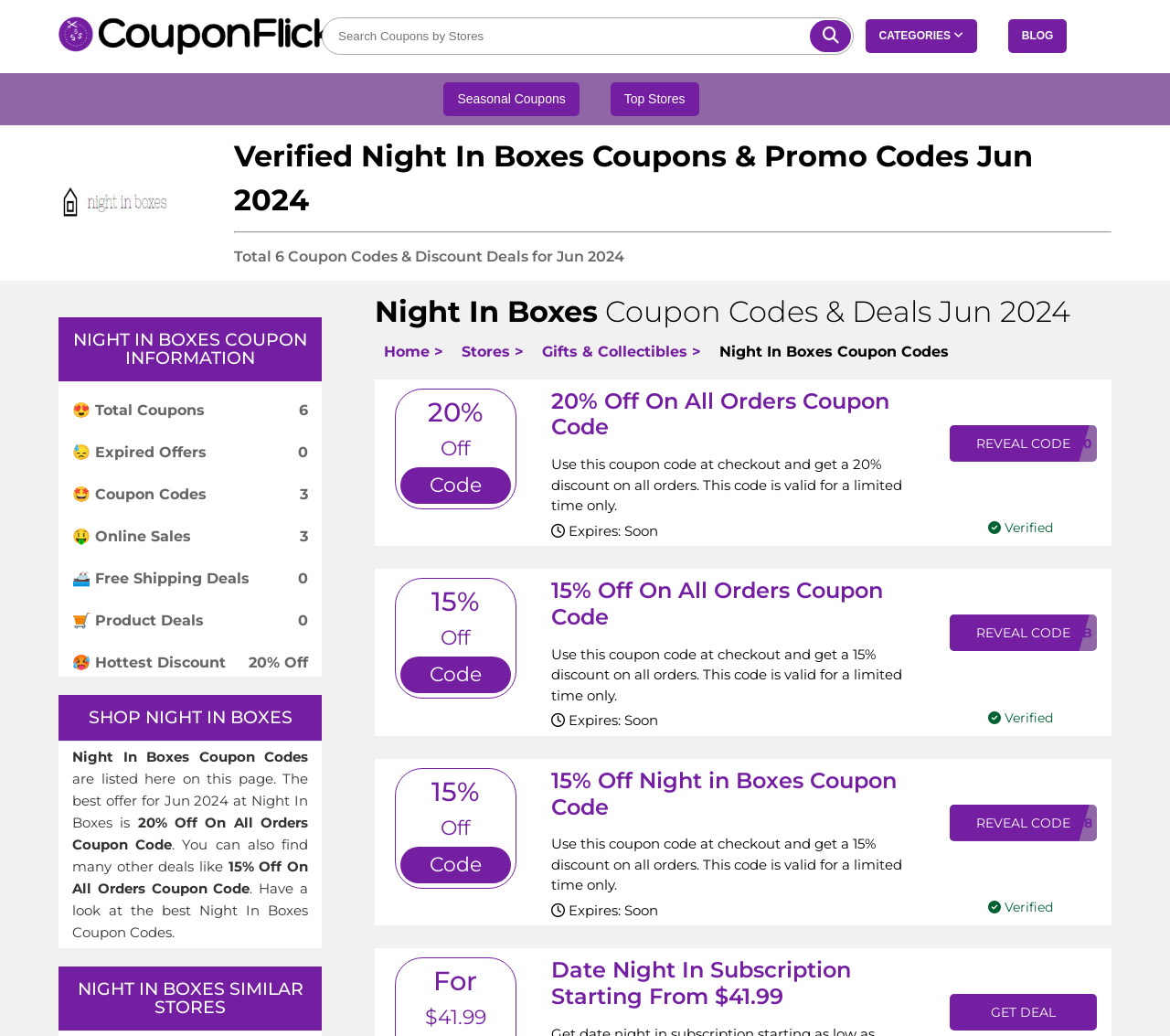Please locate and generate the primary heading on this webpage.

Verified Night In Boxes Coupons & Promo Codes Jun 2024